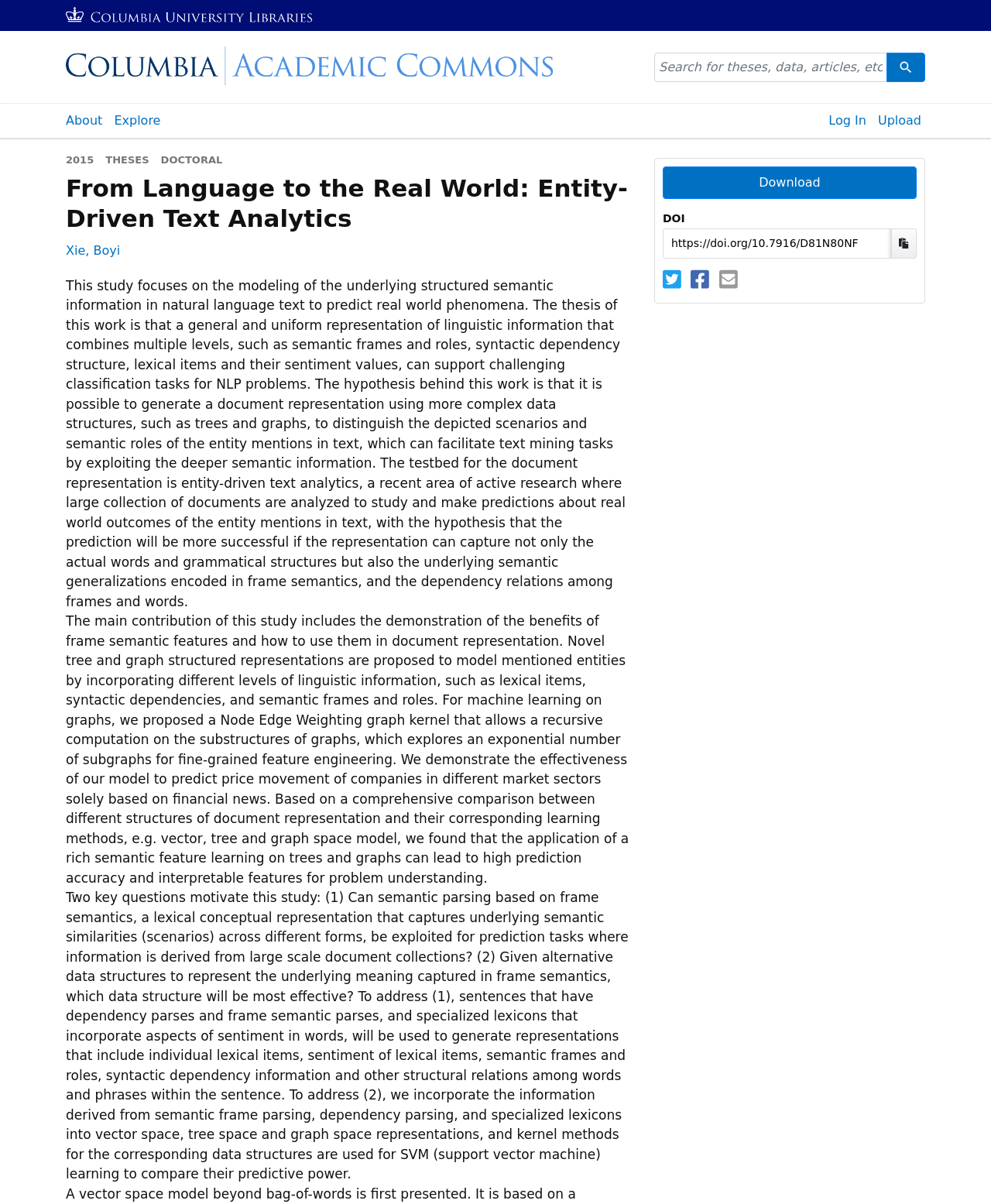Identify the bounding box coordinates for the element you need to click to achieve the following task: "Copy DOI to clipboard". The coordinates must be four float values ranging from 0 to 1, formatted as [left, top, right, bottom].

[0.898, 0.19, 0.925, 0.215]